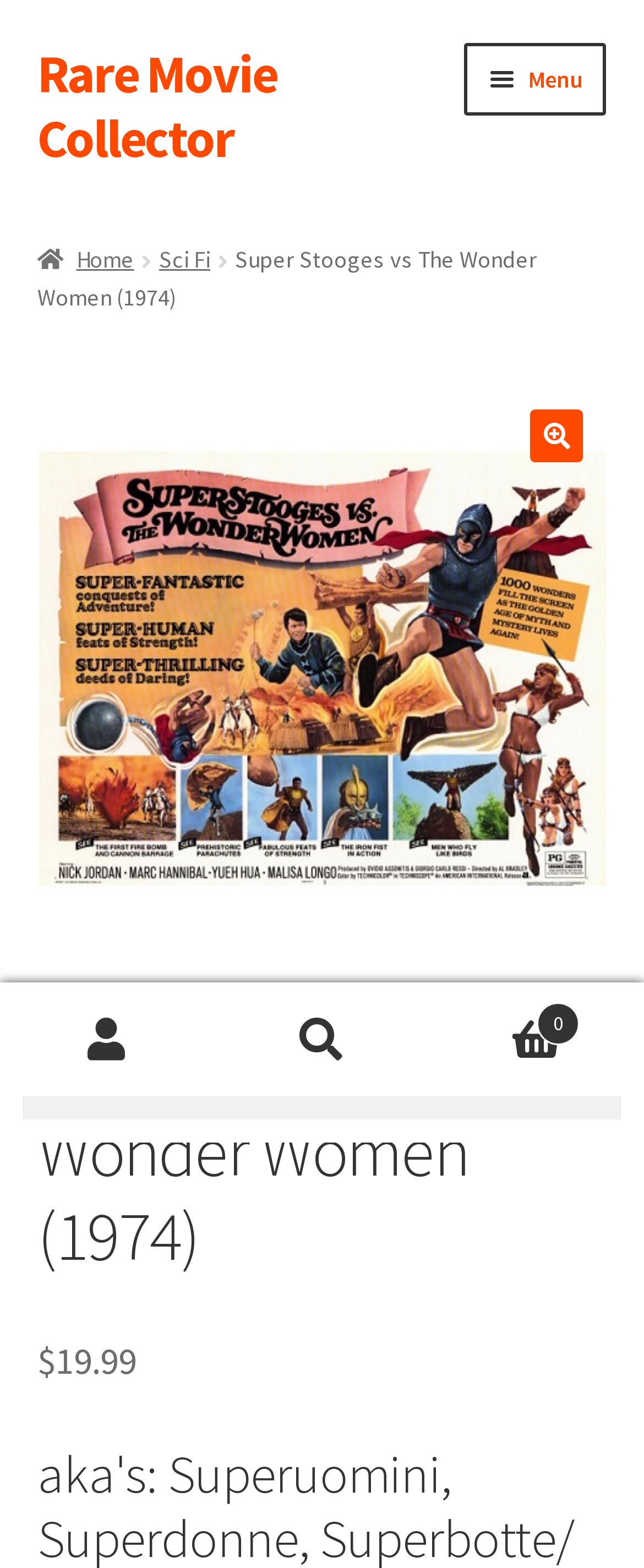Pinpoint the bounding box coordinates of the clickable area necessary to execute the following instruction: "Expand the menu". The coordinates should be given as four float numbers between 0 and 1, namely [left, top, right, bottom].

[0.722, 0.027, 0.942, 0.073]